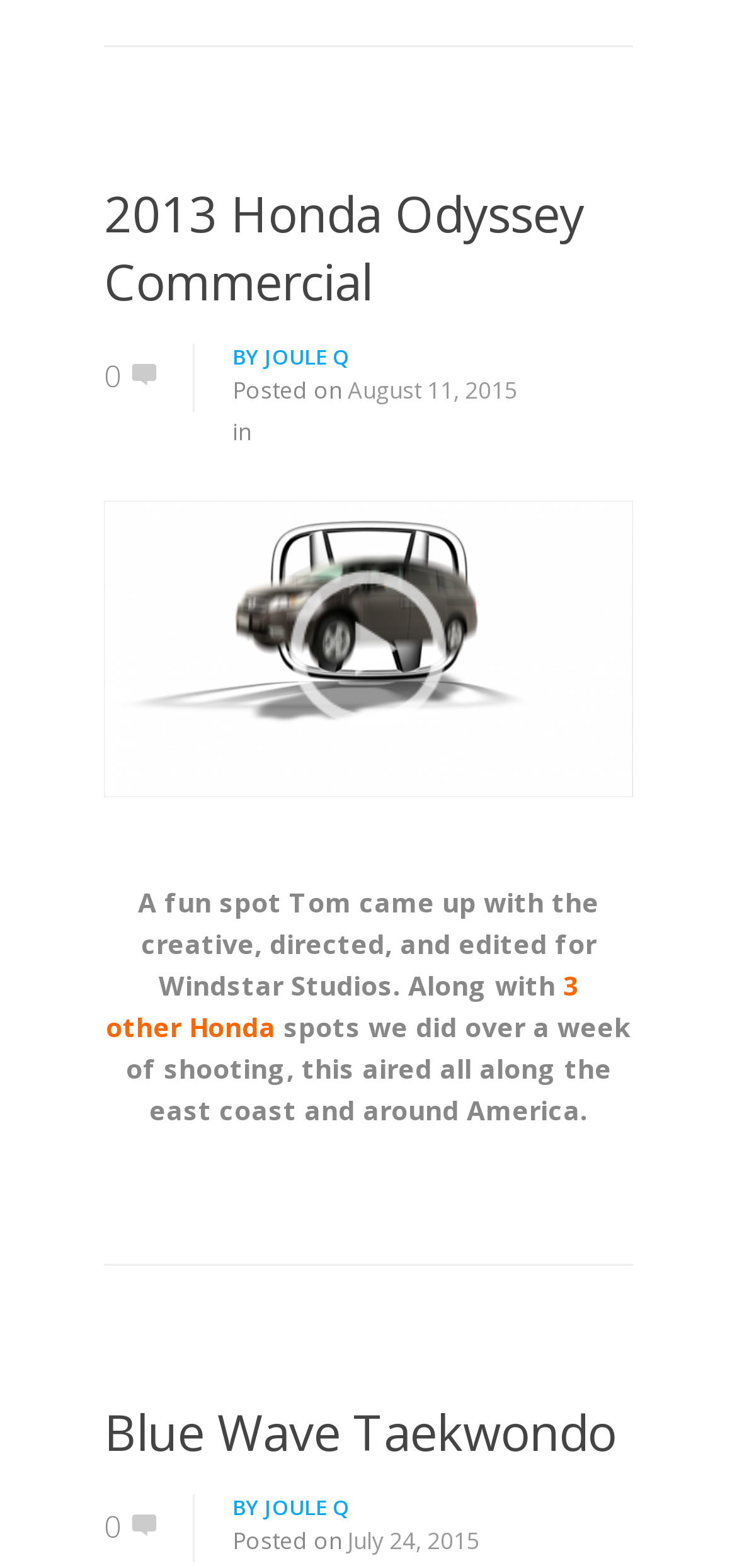Please identify the bounding box coordinates for the region that you need to click to follow this instruction: "Go to Blue Wave Taekwondo".

[0.141, 0.892, 0.836, 0.935]